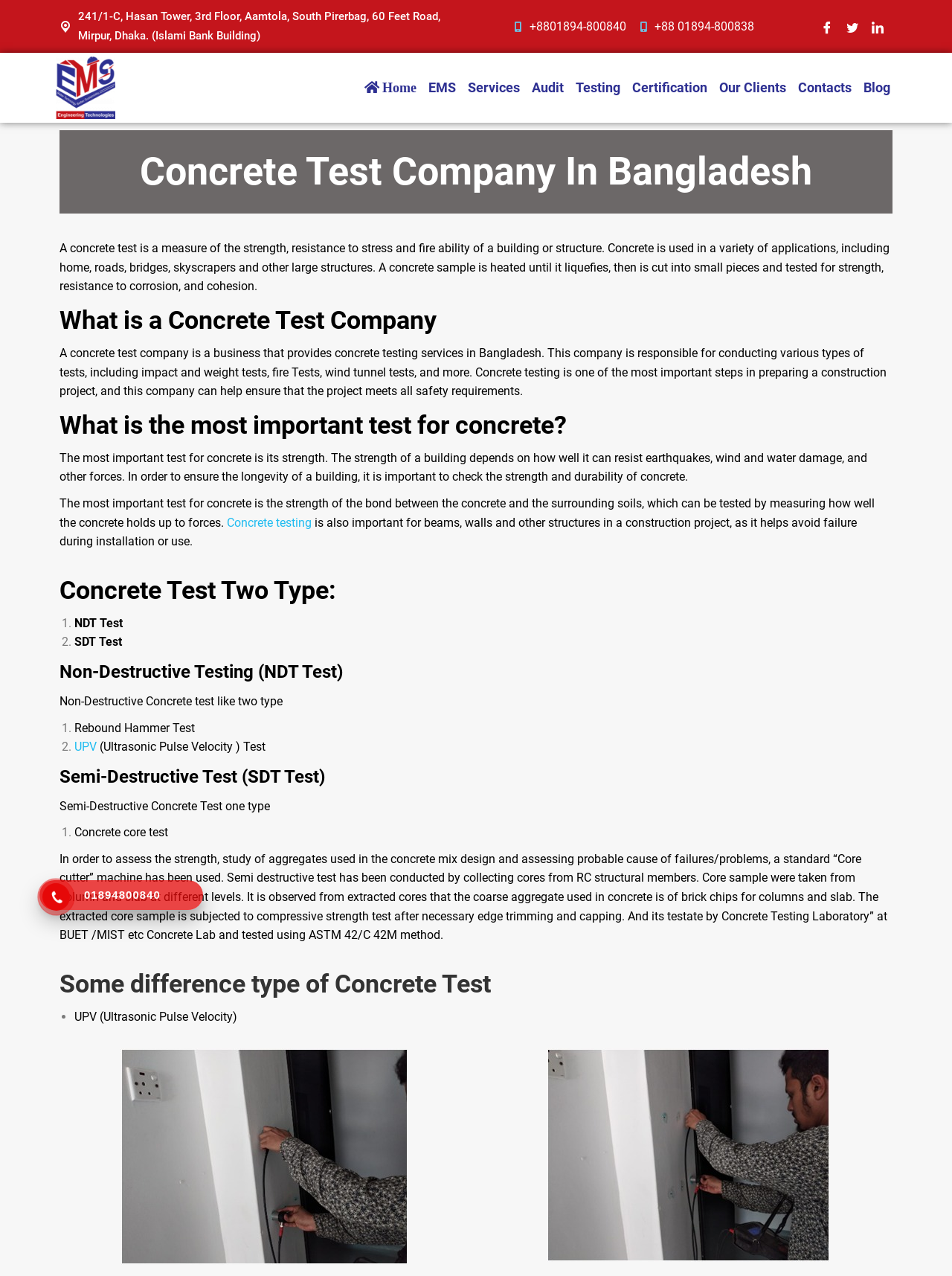Use a single word or phrase to answer this question: 
What is the purpose of concrete testing?

To ensure safety requirements